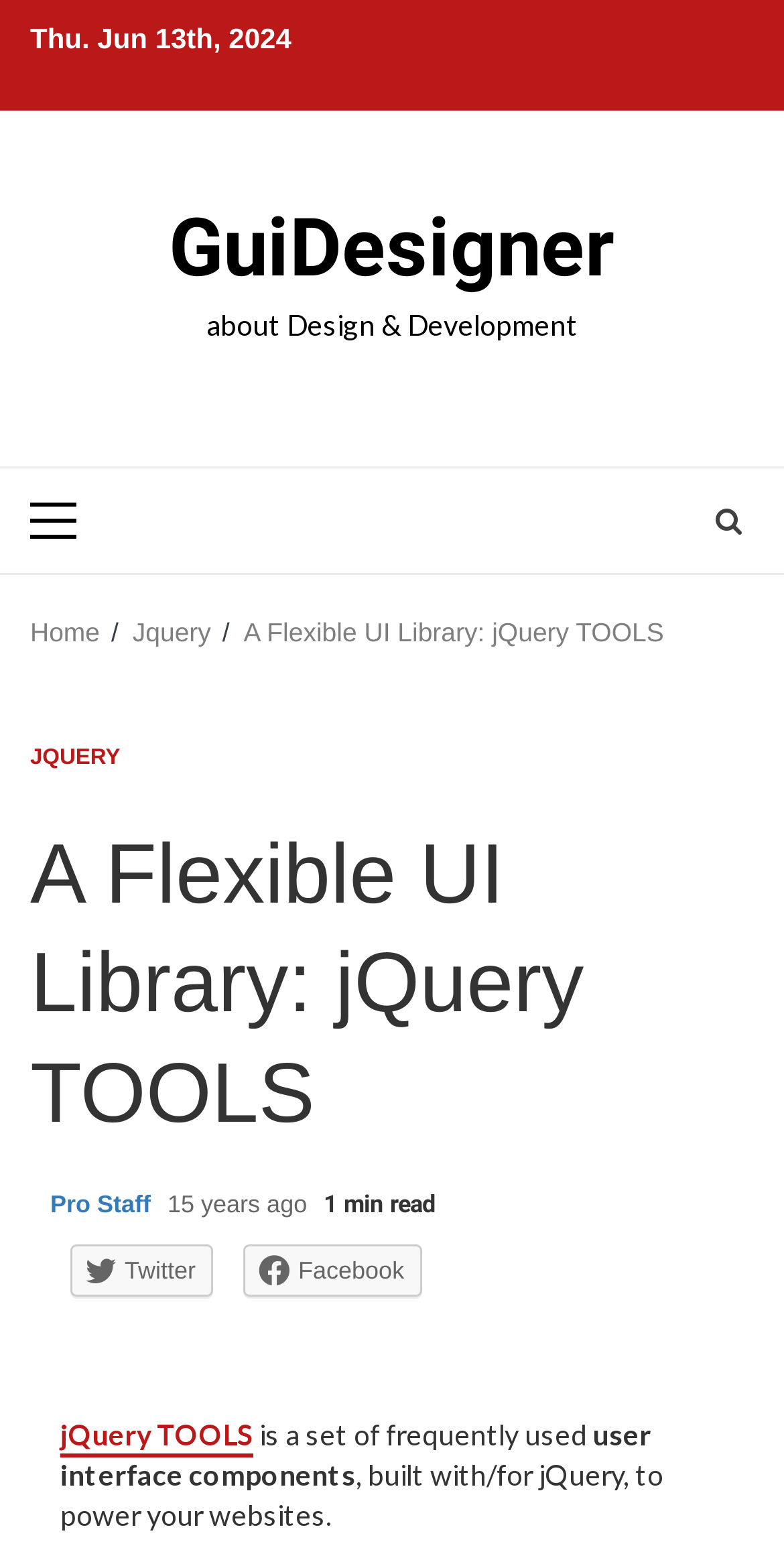Please predict the bounding box coordinates (top-left x, top-left y, bottom-right x, bottom-right y) for the UI element in the screenshot that fits the description: Home

[0.038, 0.396, 0.127, 0.416]